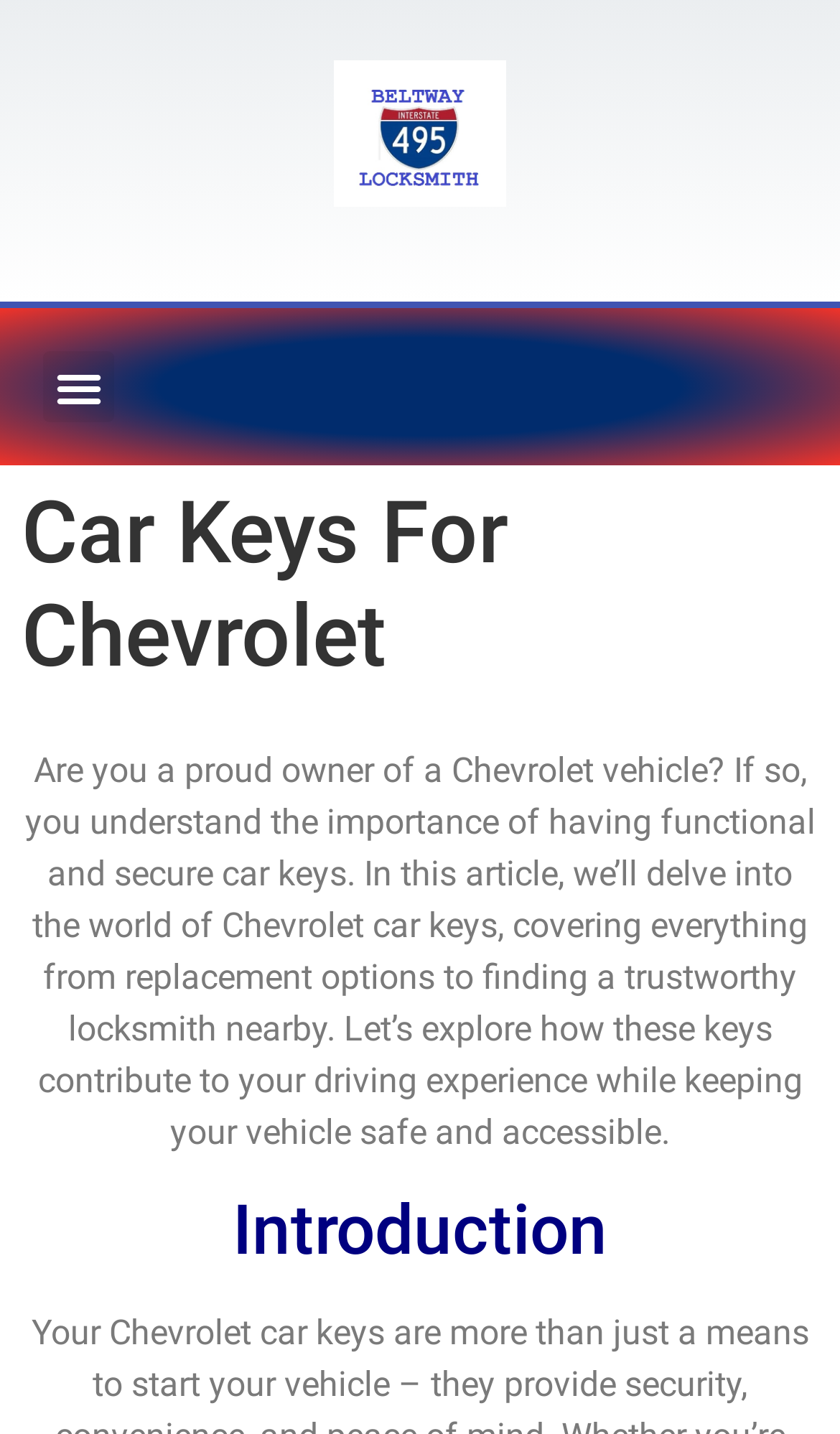Extract the bounding box of the UI element described as: "Menu".

[0.051, 0.245, 0.136, 0.294]